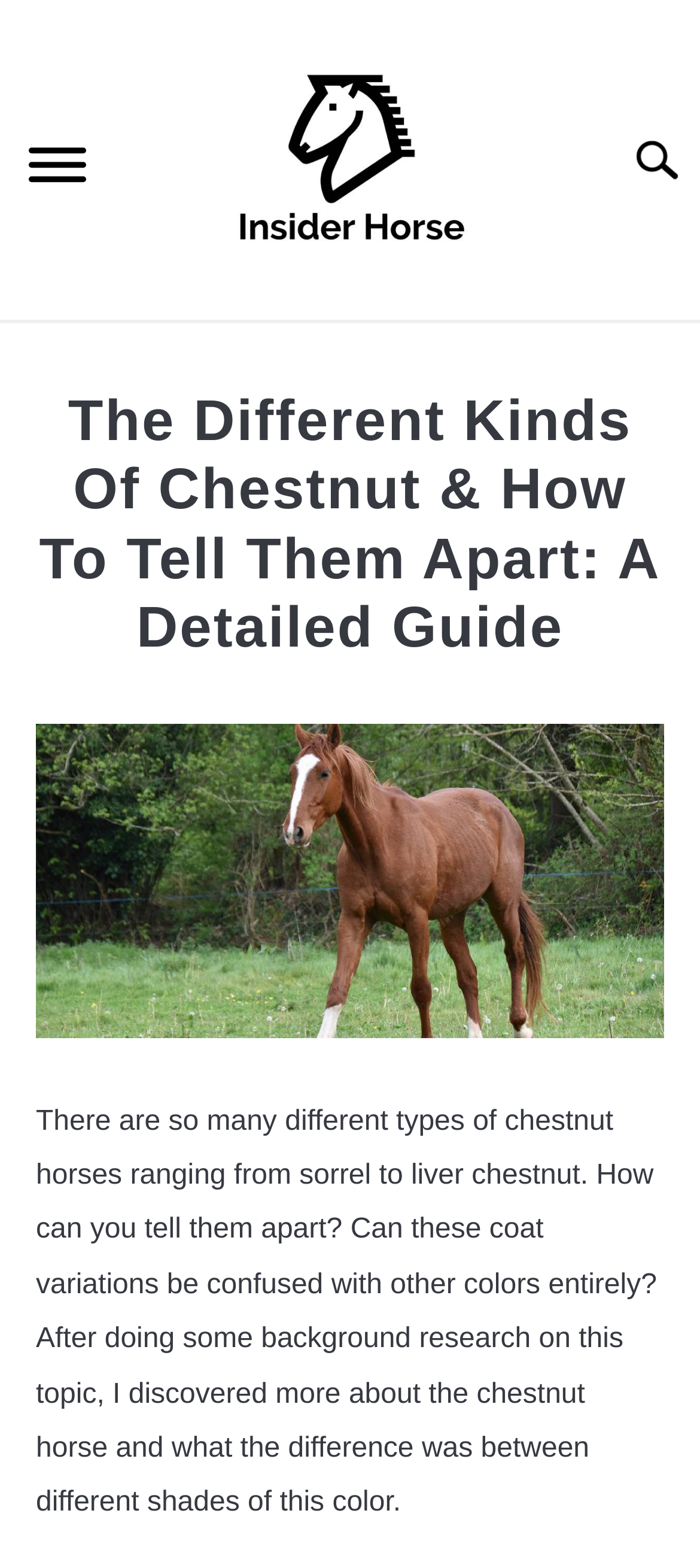Using a single word or phrase, answer the following question: 
Who is the author of this article?

Hailey Sipila